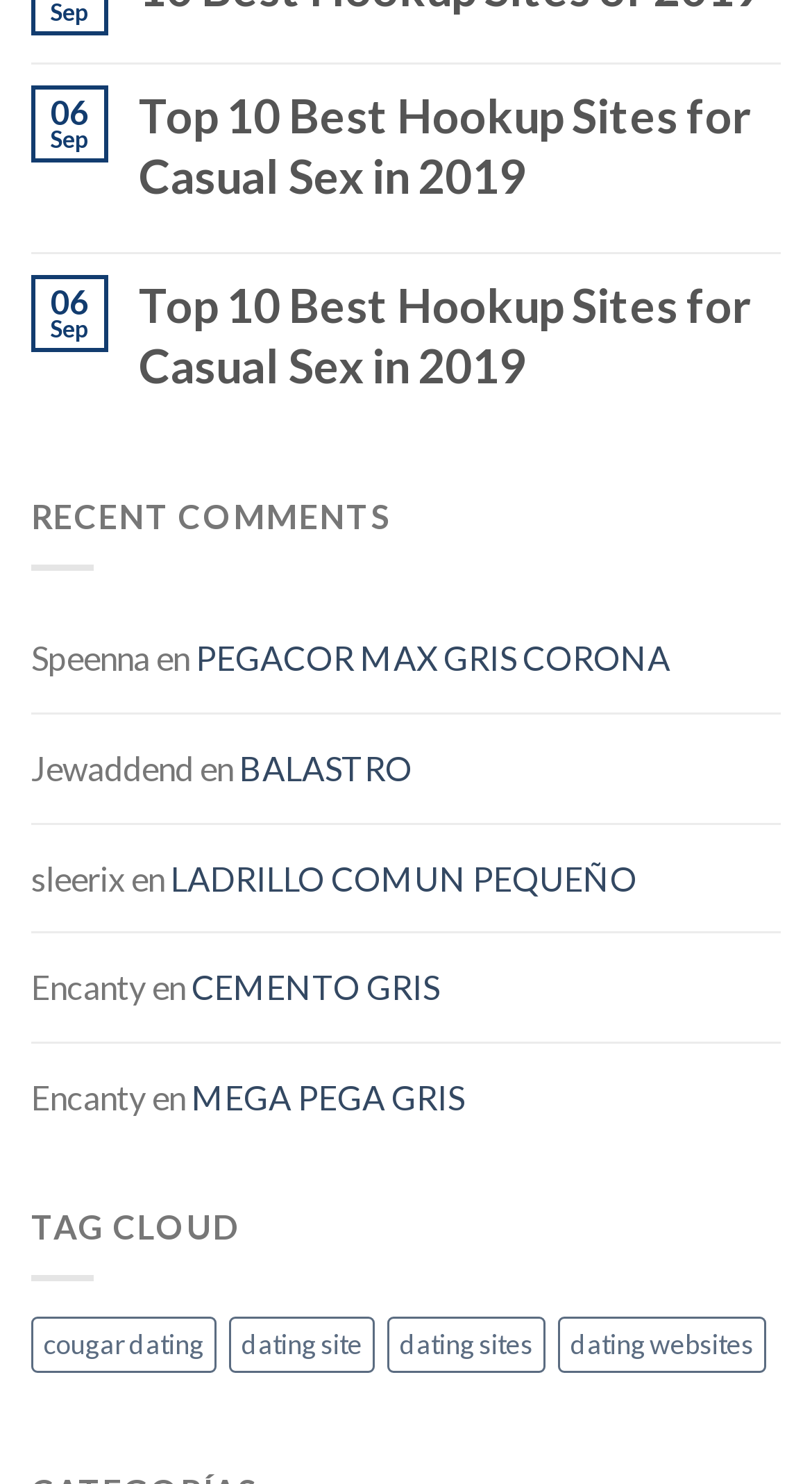What is the date of the first link?
Using the picture, provide a one-word or short phrase answer.

06 Sep